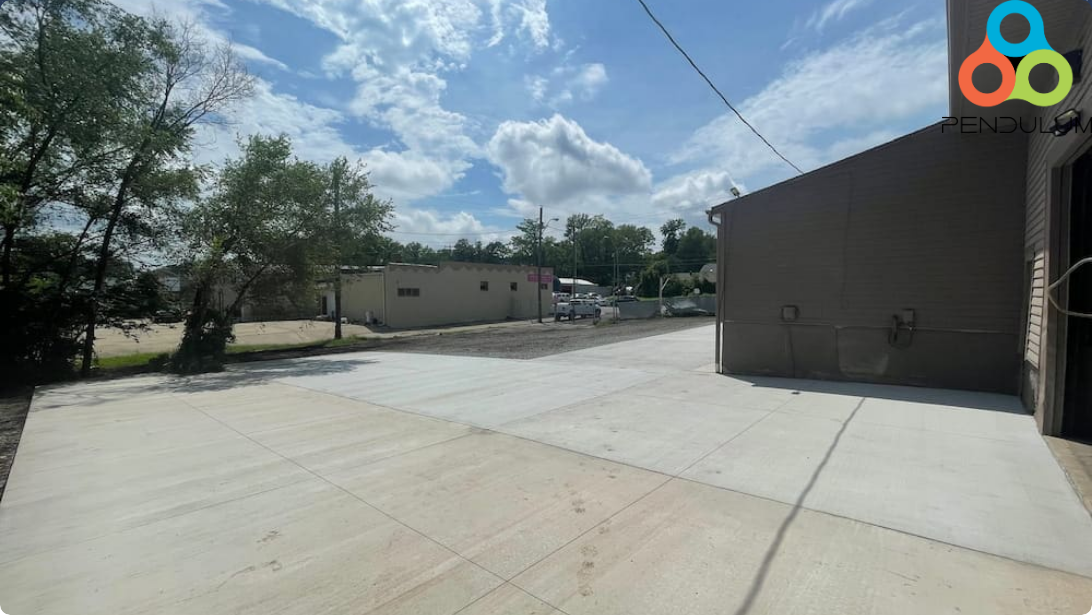What is the condition of the sky in the image?
Your answer should be a single word or phrase derived from the screenshot.

Partly cloudy